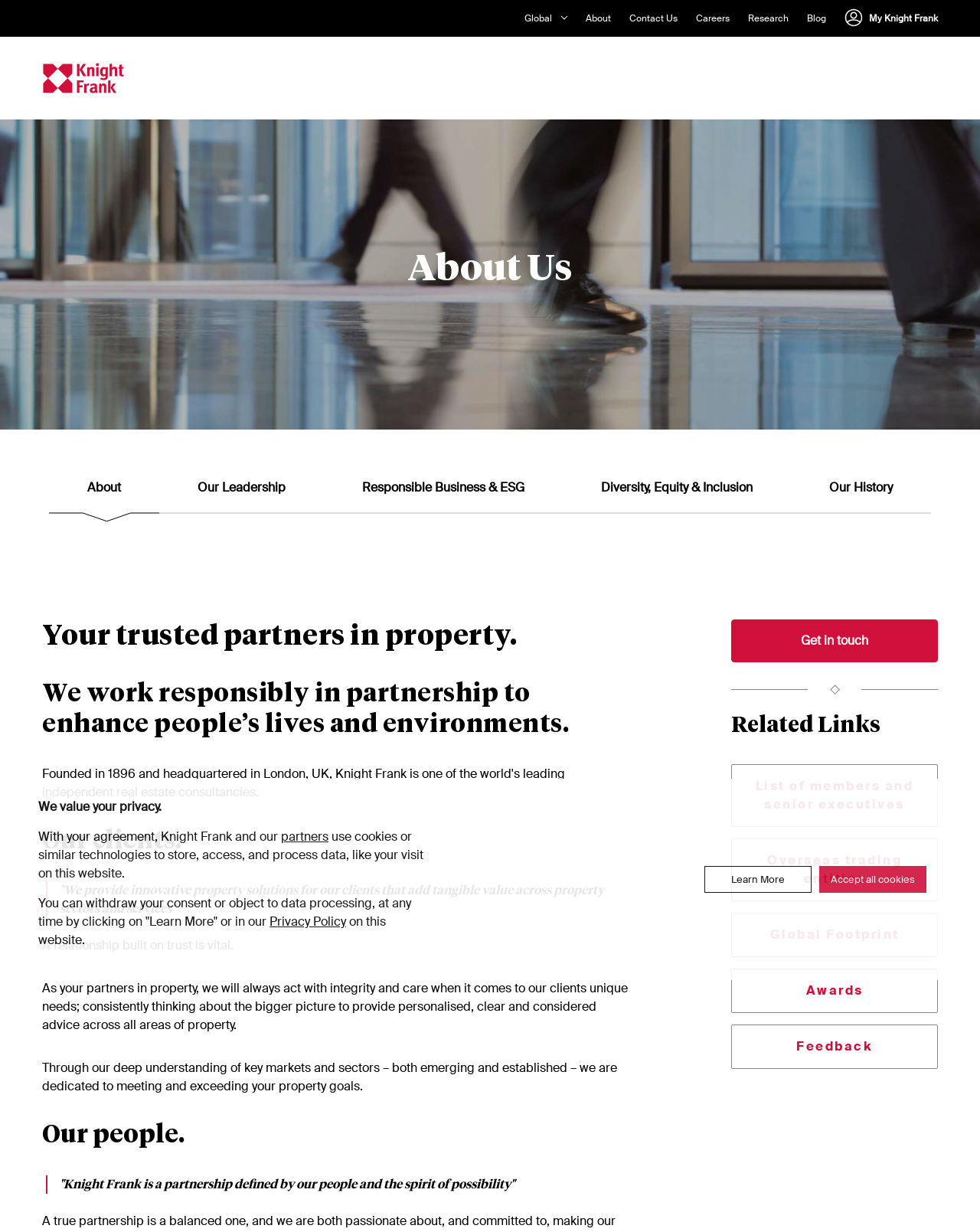Can you find the bounding box coordinates for the element that needs to be clicked to execute this instruction: "Click the 'About' link"? The coordinates should be given as four float numbers between 0 and 1, i.e., [left, top, right, bottom].

[0.598, 0.01, 0.623, 0.02]